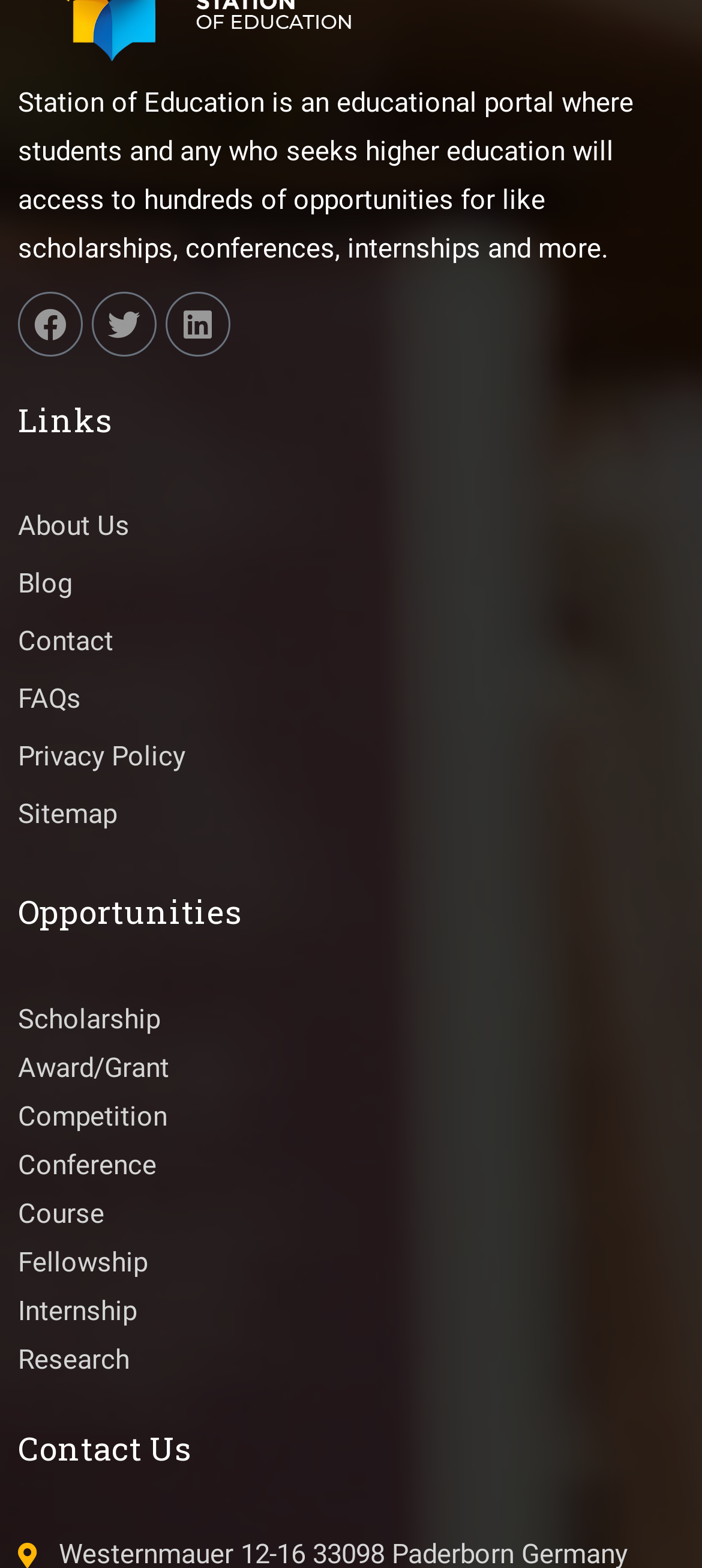Determine the bounding box coordinates for the HTML element mentioned in the following description: "Privacy Policy". The coordinates should be a list of four floats ranging from 0 to 1, represented as [left, top, right, bottom].

[0.026, 0.472, 0.264, 0.493]